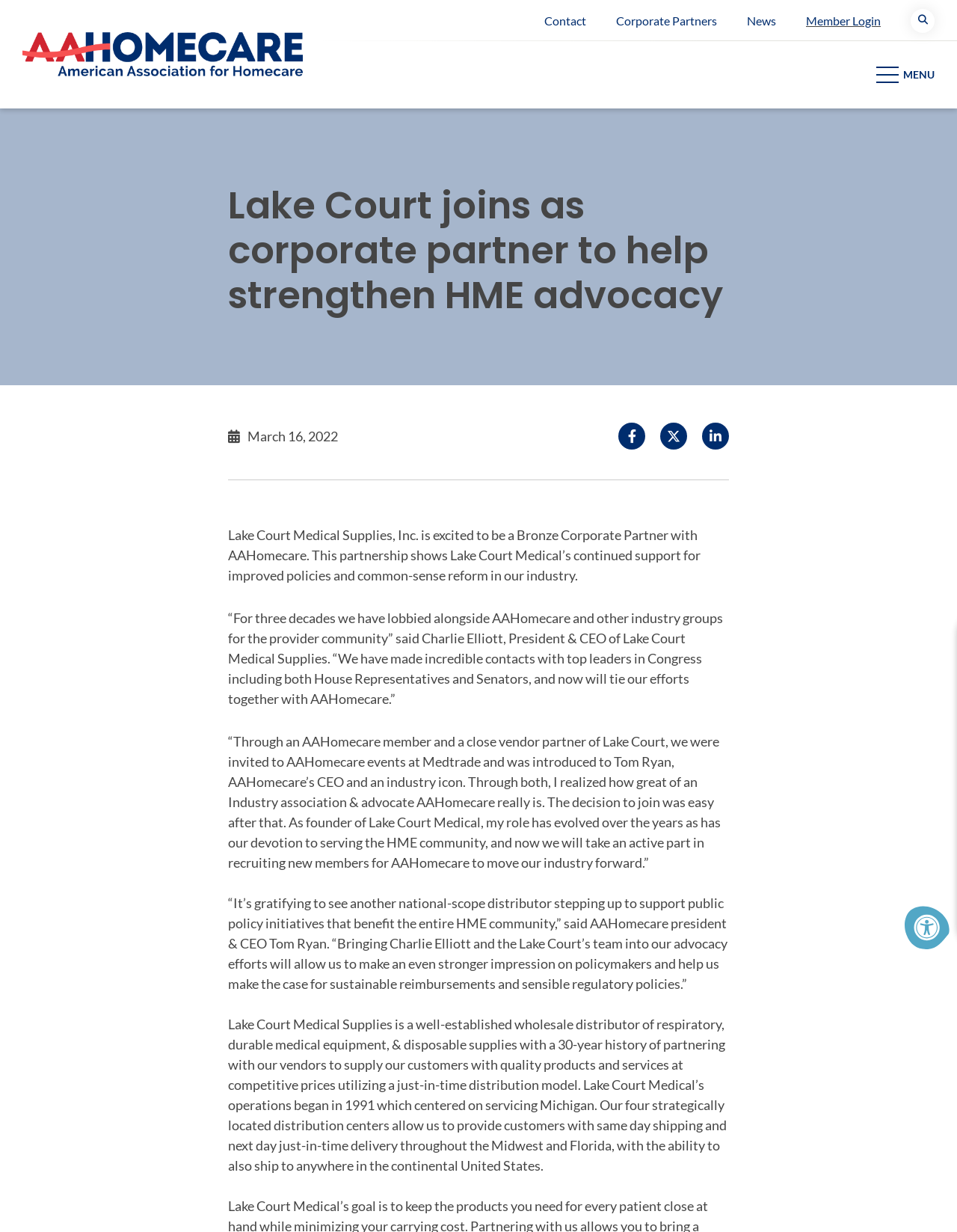Find the bounding box coordinates for the UI element whose description is: "Skip to Content". The coordinates should be four float numbers between 0 and 1, in the format [left, top, right, bottom].

[0.008, 0.006, 0.164, 0.036]